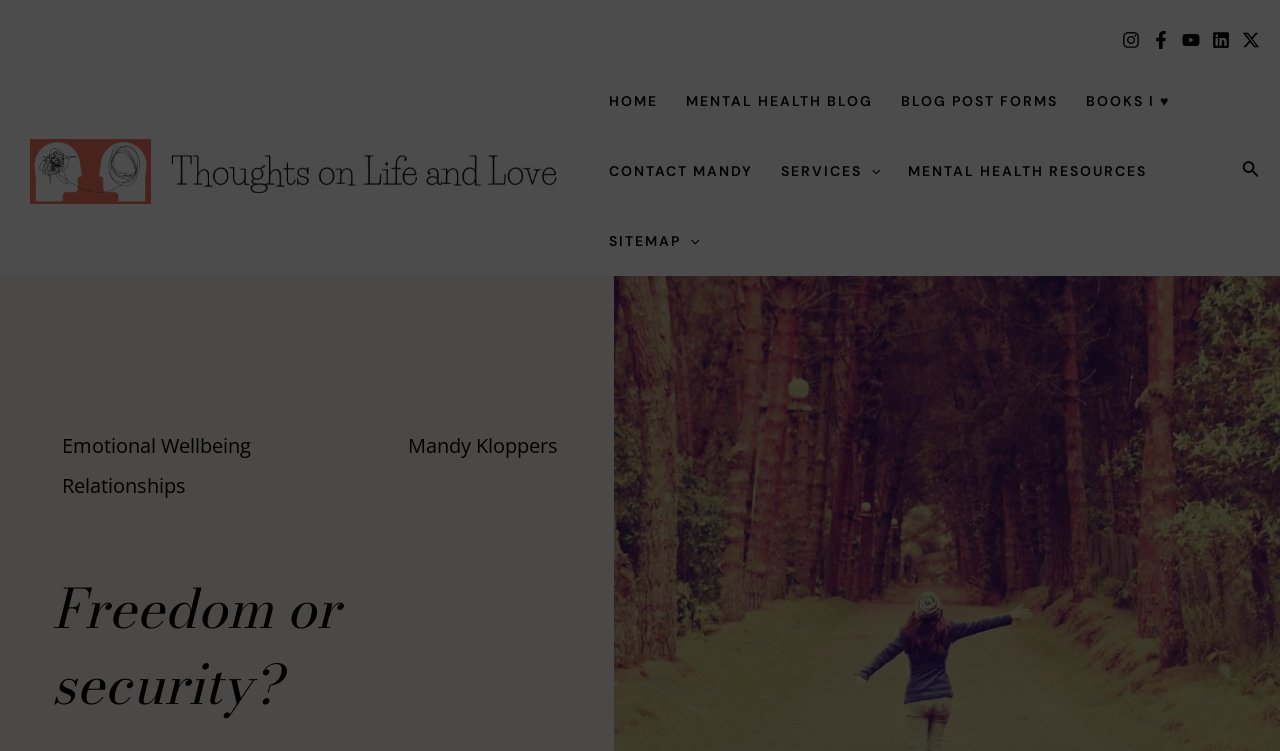Locate the UI element described by Mental health resources in the provided webpage screenshot. Return the bounding box coordinates in the format (top-left x, top-left y, bottom-right x, bottom-right y), ensuring all values are between 0 and 1.

[0.699, 0.181, 0.907, 0.274]